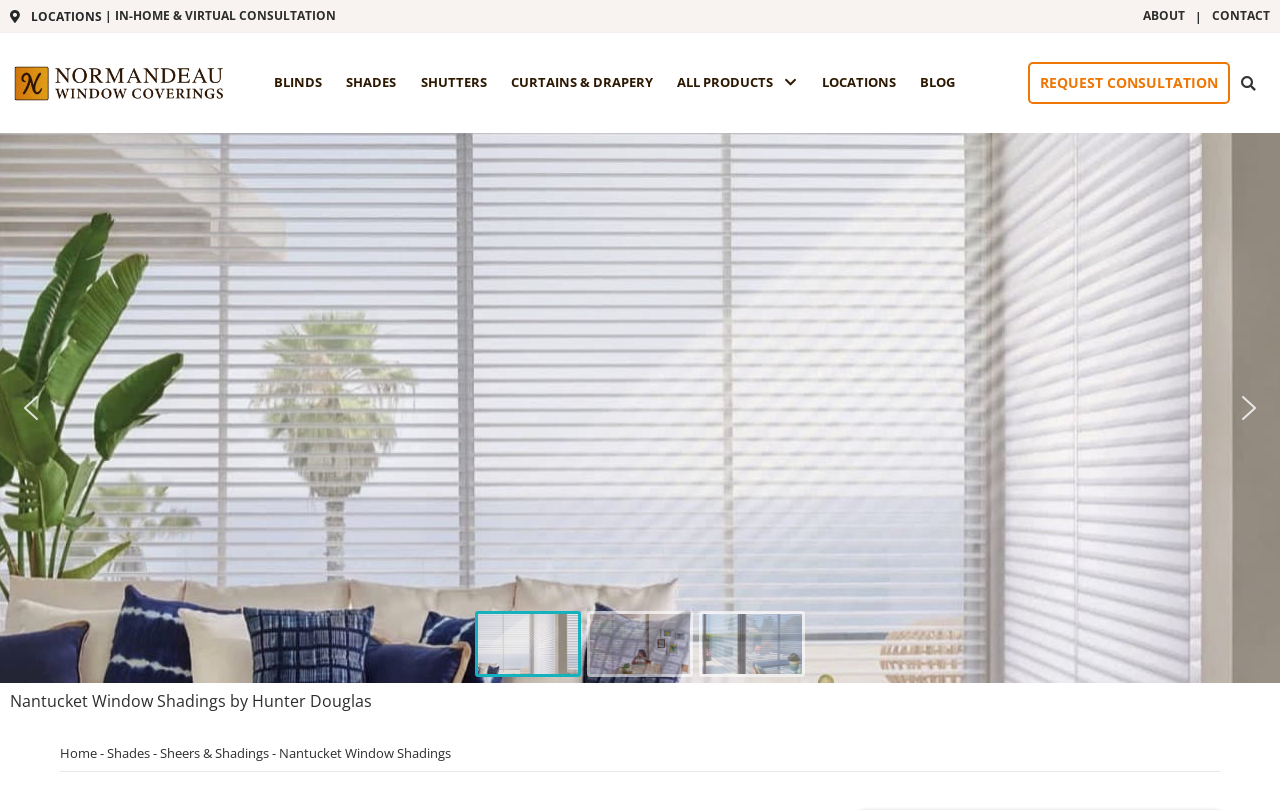Find the coordinates for the bounding box of the element with this description: "ABOUT".

[0.893, 0.009, 0.926, 0.03]